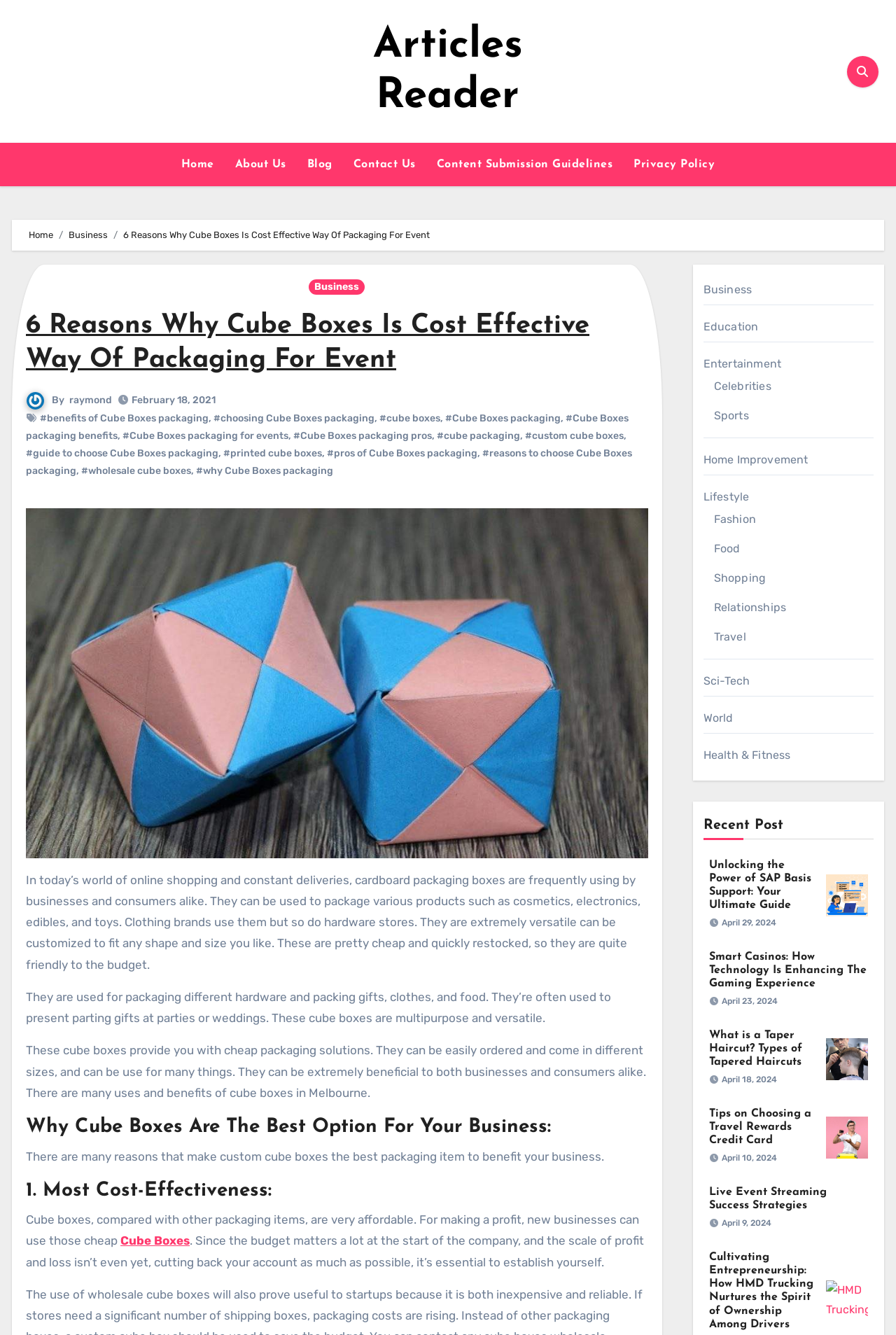Point out the bounding box coordinates of the section to click in order to follow this instruction: "View the image of 'Cube Boxes packaging'".

[0.029, 0.381, 0.723, 0.643]